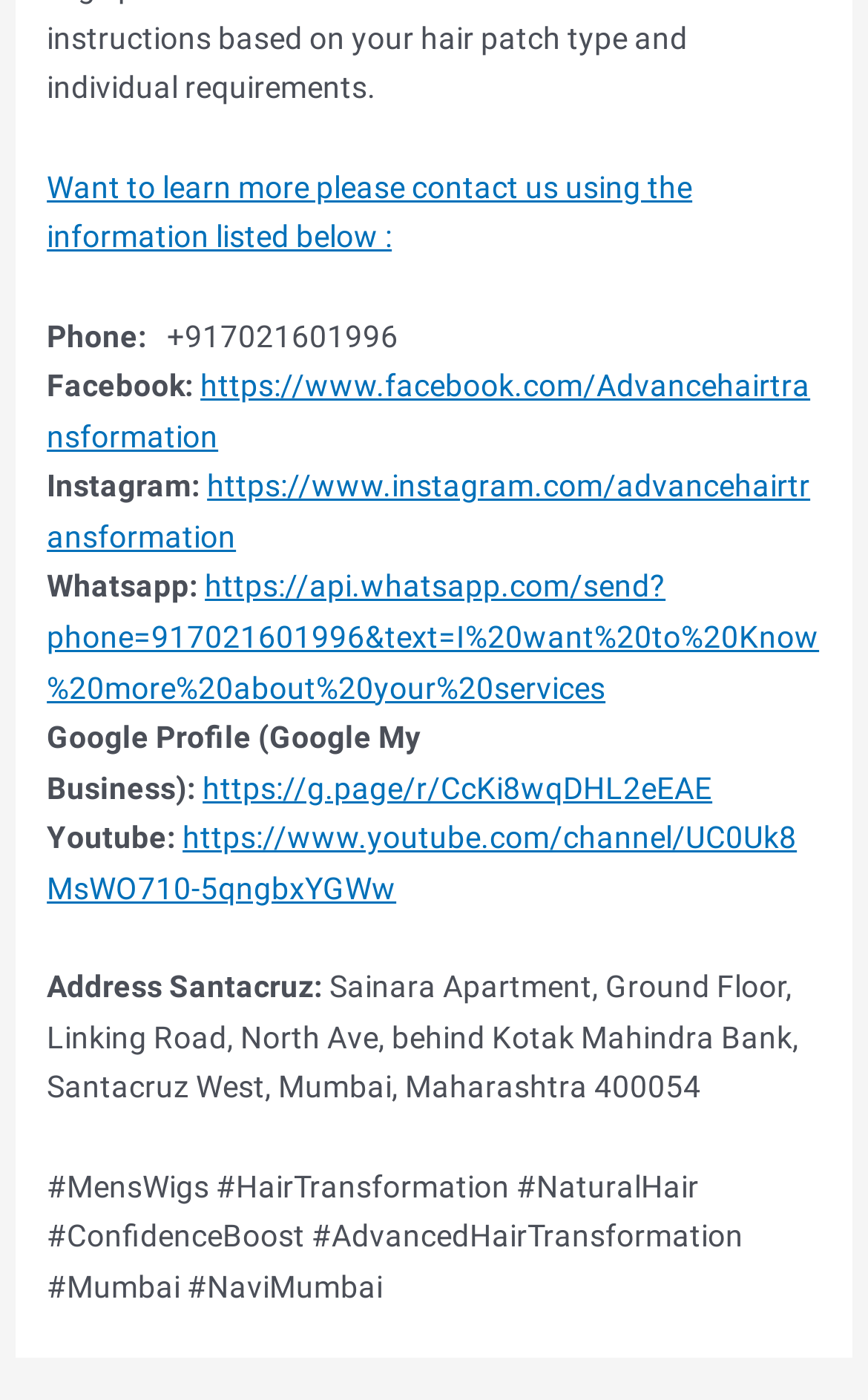What is the URL of the Facebook page?
Based on the screenshot, respond with a single word or phrase.

https://www.facebook.com/Advancehairtransformation